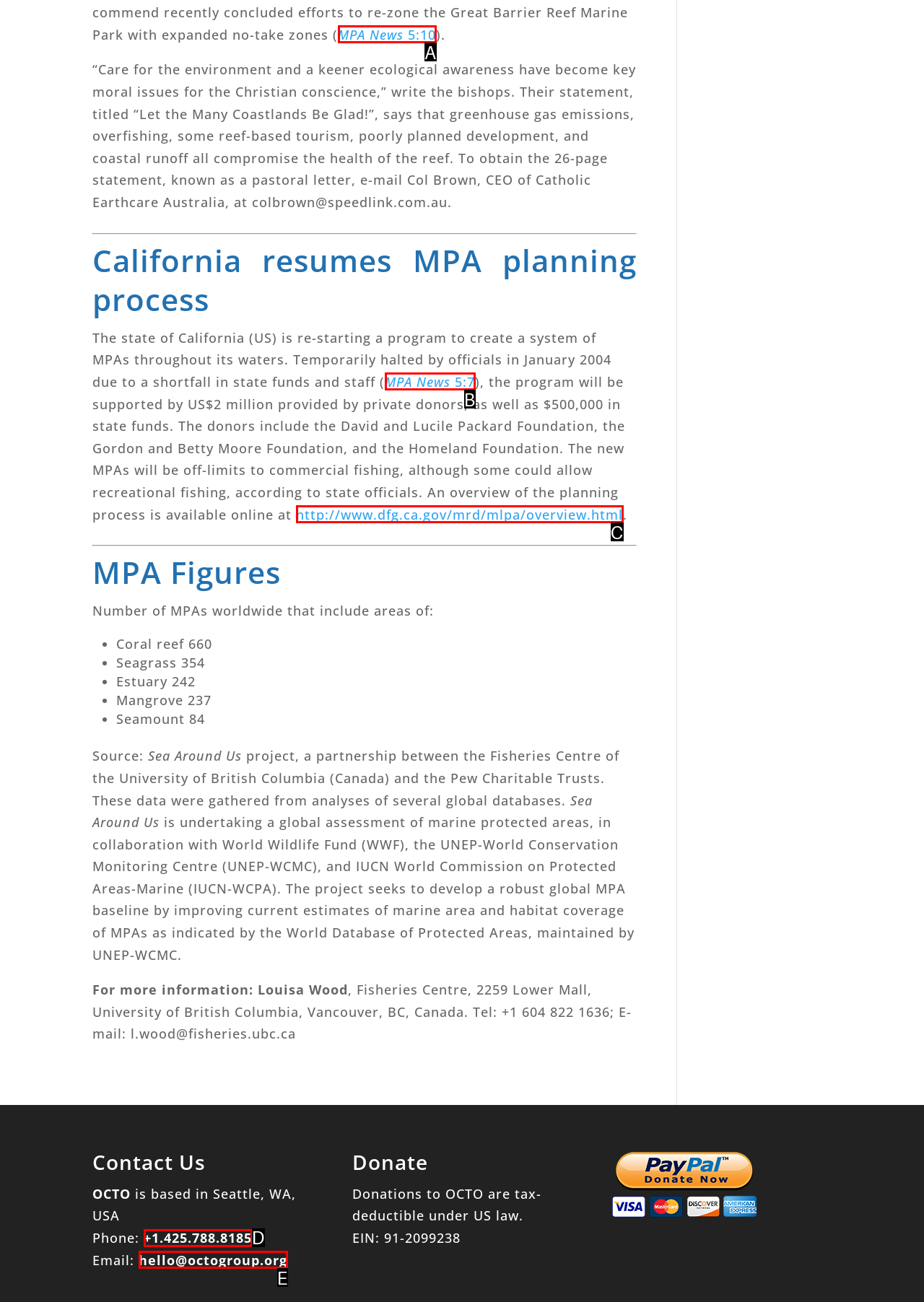Select the HTML element that corresponds to the description: +1.425.788.8185. Answer with the letter of the matching option directly from the choices given.

D